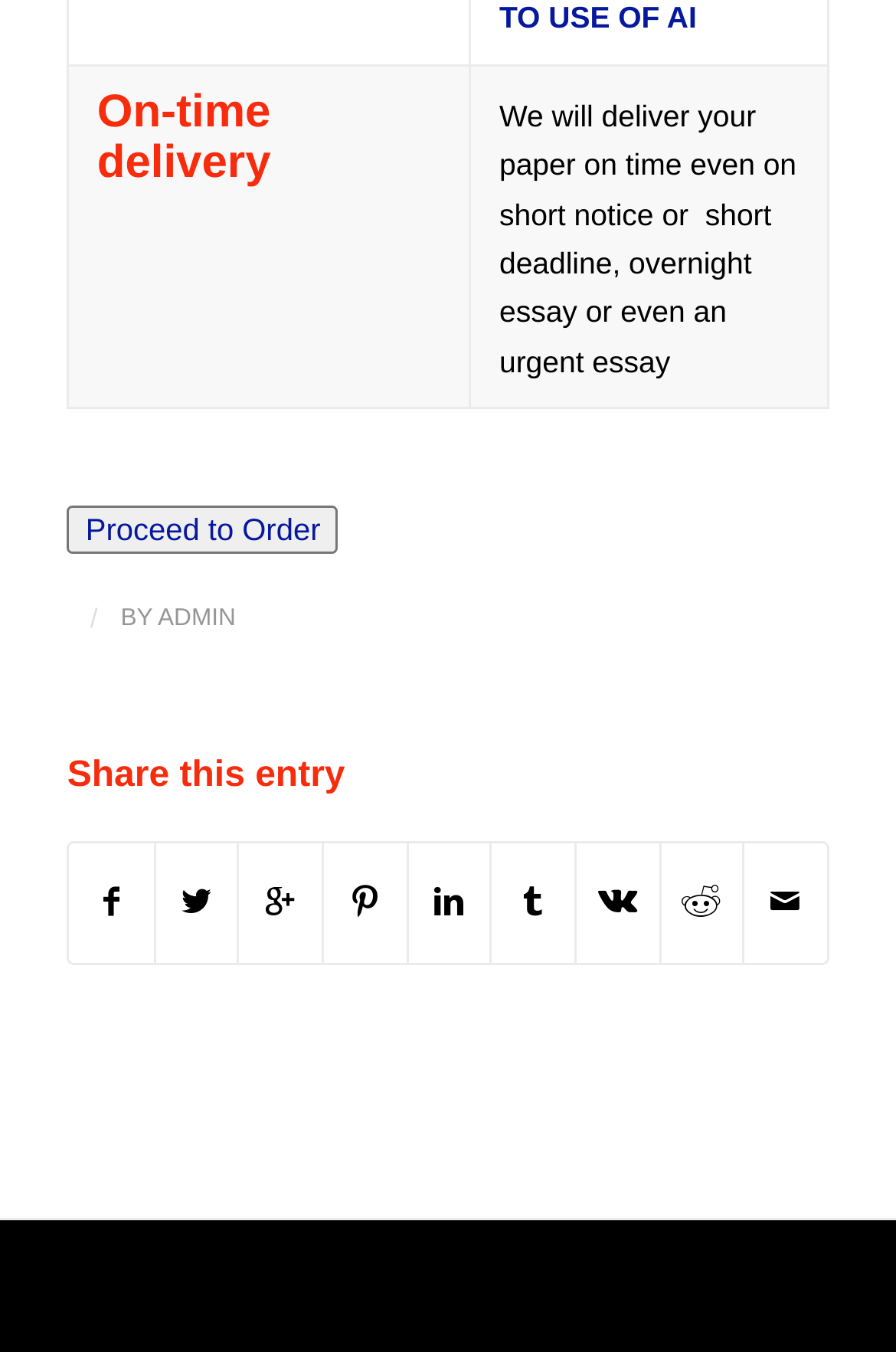Please find the bounding box coordinates of the element that must be clicked to perform the given instruction: "Contact the website". The coordinates should be four float numbers from 0 to 1, i.e., [left, top, right, bottom].

None